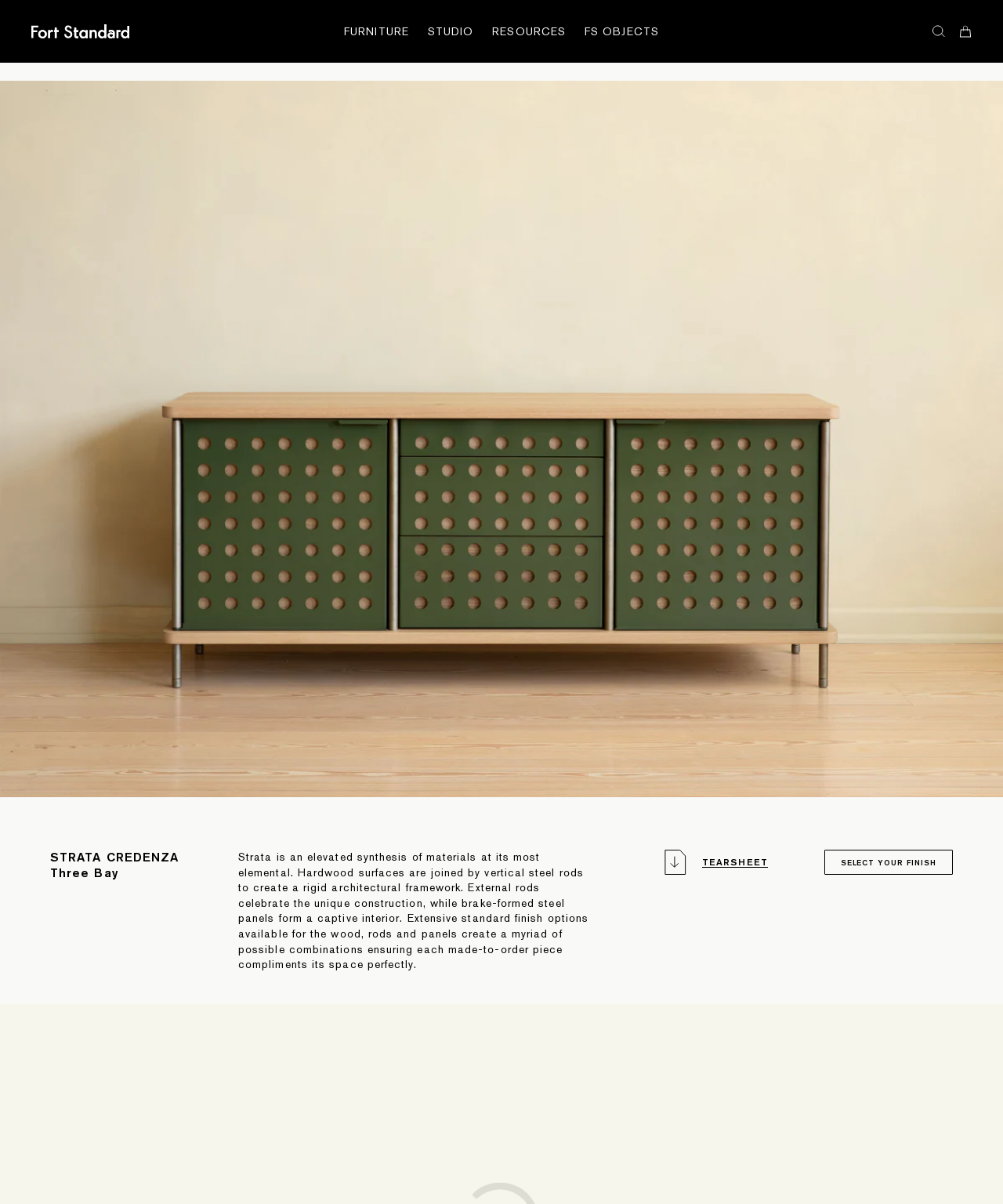Please find the bounding box coordinates for the clickable element needed to perform this instruction: "Select TEARSHEET".

[0.663, 0.706, 0.765, 0.727]